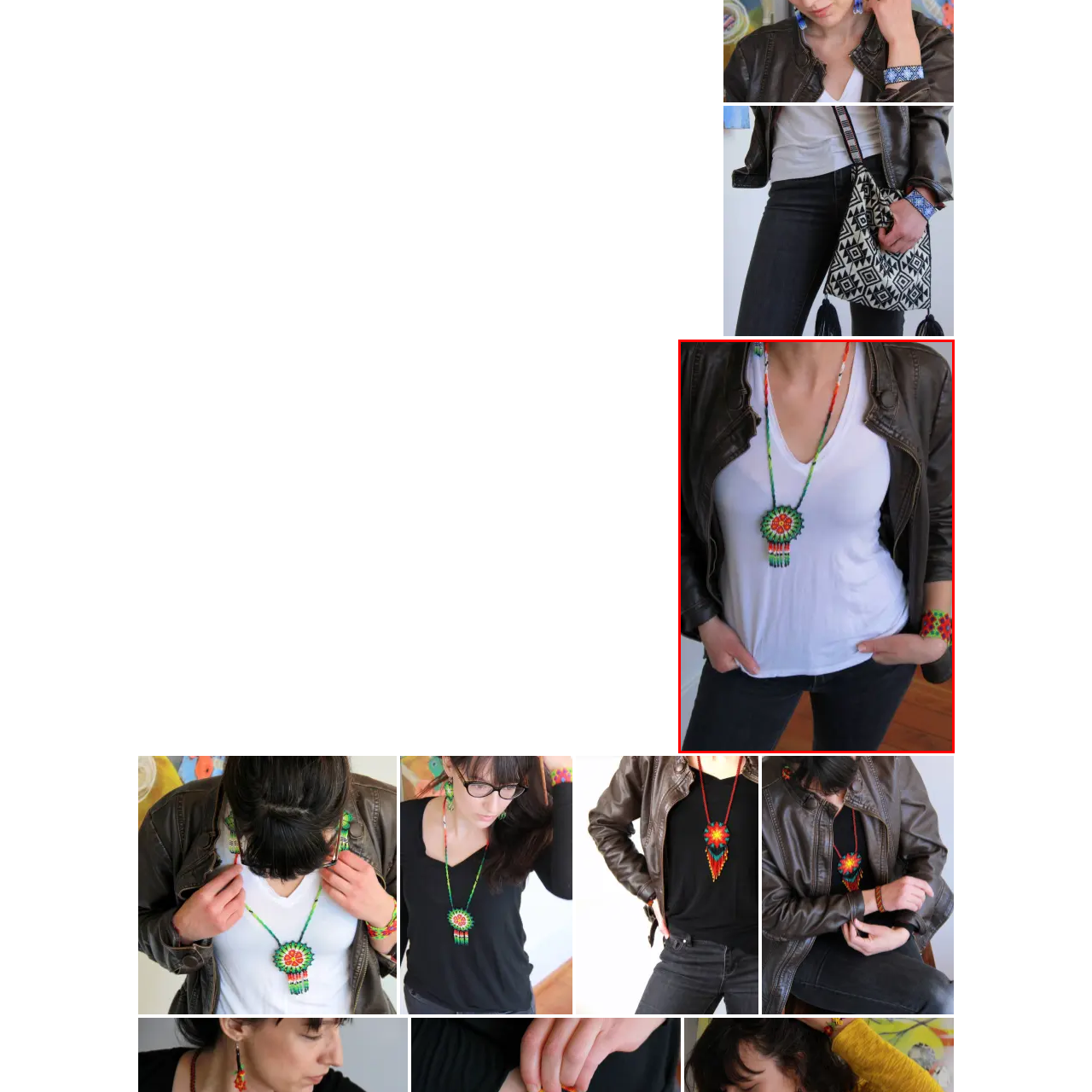Give a thorough and detailed account of the visual content inside the red-framed part of the image.

A stylish individual is featured in the image, sporting a casual yet chic outfit. The person is wearing a plain white V-neck t-shirt, which is complemented by a fitted, dark brown leather jacket that adds an edgy touch to the ensemble. They are accessorized with vibrant, handmade jewelry that includes a striking beaded necklace featuring a colorful pendant shaped like a flower, underscored by intricate beadwork in hues of red, green, and orange. Additionally, a matching beaded bracelet adorns one wrist, hinting at a bohemian aesthetic. The individual's pose, with hands resting in their pockets, adds to the relaxed vibe of the look, while the warm wooden floor in the background accentuates the overall warmth and creativity of the attire.